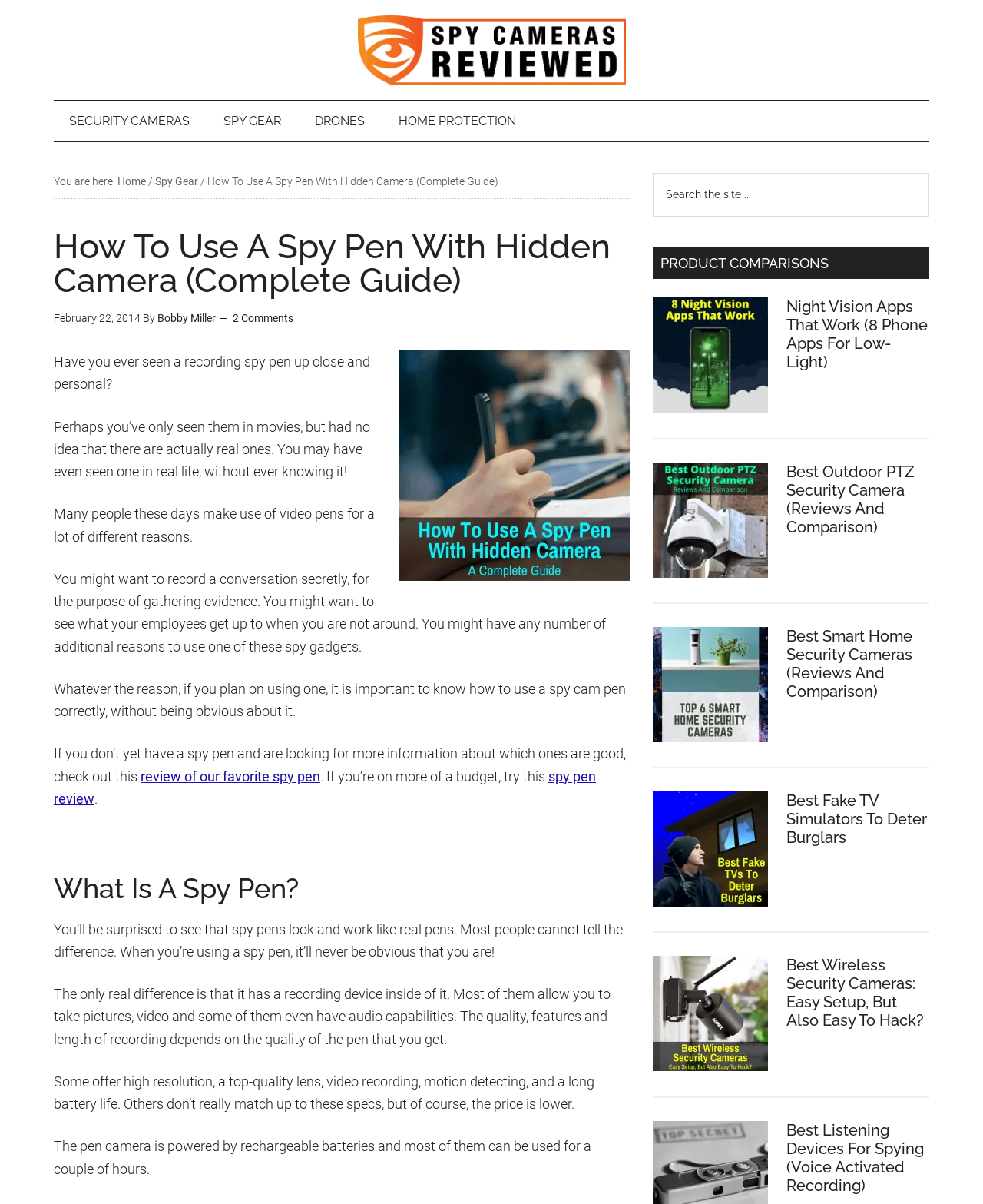Indicate the bounding box coordinates of the element that must be clicked to execute the instruction: "Search the site". The coordinates should be given as four float numbers between 0 and 1, i.e., [left, top, right, bottom].

[0.664, 0.144, 0.945, 0.18]